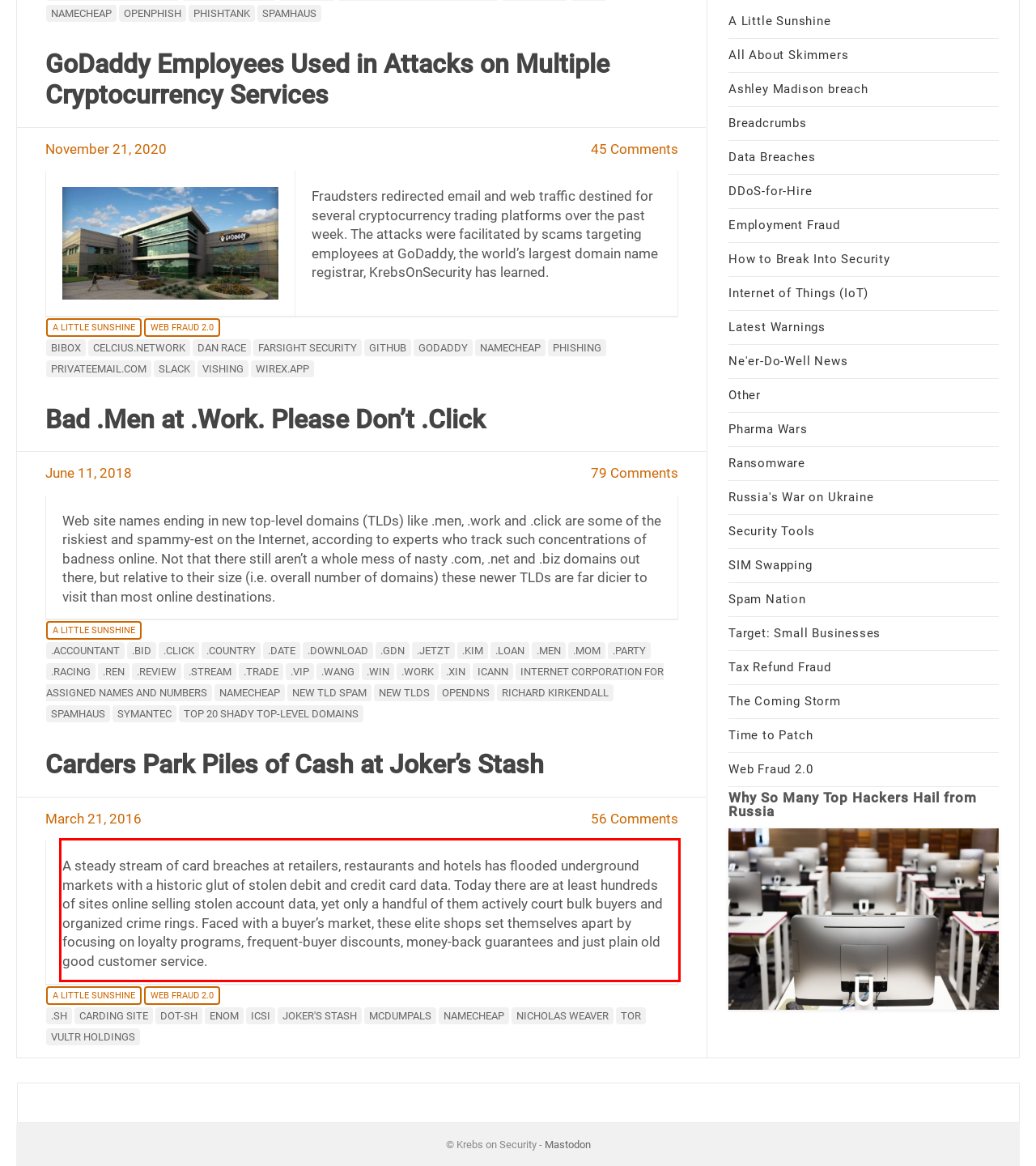Please analyze the provided webpage screenshot and perform OCR to extract the text content from the red rectangle bounding box.

A steady stream of card breaches at retailers, restaurants and hotels has flooded underground markets with a historic glut of stolen debit and credit card data. Today there are at least hundreds of sites online selling stolen account data, yet only a handful of them actively court bulk buyers and organized crime rings. Faced with a buyer’s market, these elite shops set themselves apart by focusing on loyalty programs, frequent-buyer discounts, money-back guarantees and just plain old good customer service.